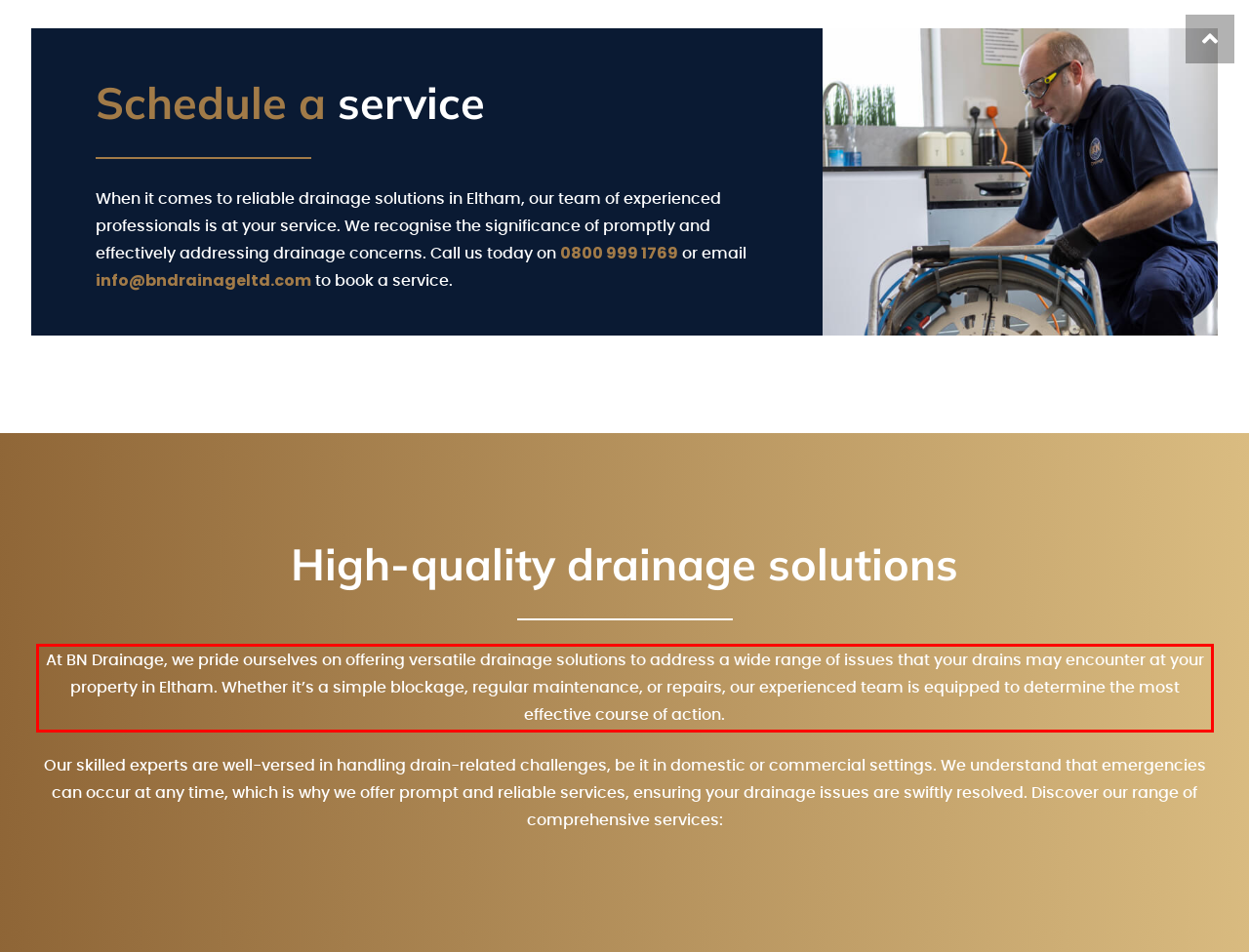Review the webpage screenshot provided, and perform OCR to extract the text from the red bounding box.

At BN Drainage, we pride ourselves on offering versatile drainage solutions to address a wide range of issues that your drains may encounter at your property in Eltham. Whether it’s a simple blockage, regular maintenance, or repairs, our experienced team is equipped to determine the most effective course of action.